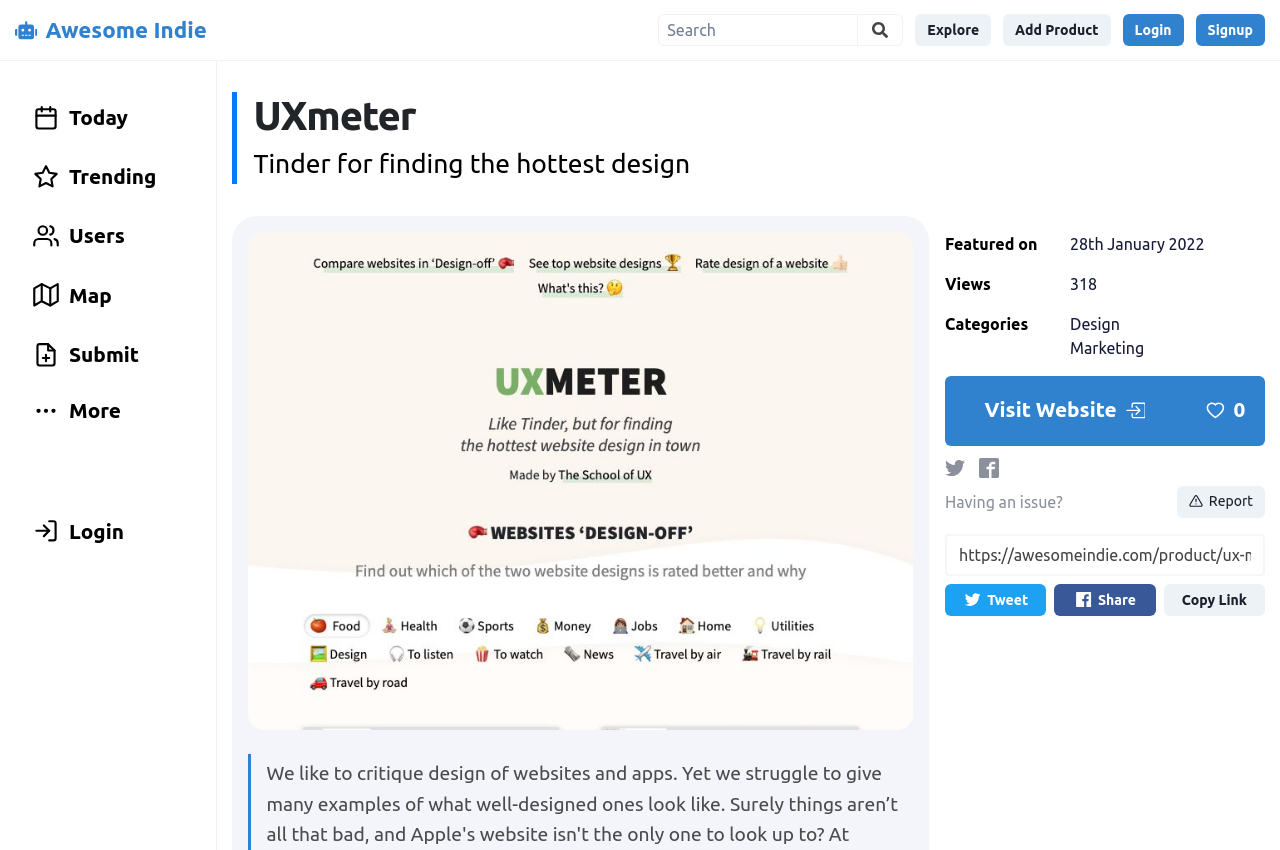Determine the bounding box coordinates for the clickable element to execute this instruction: "Search for a design". Provide the coordinates as four float numbers between 0 and 1, i.e., [left, top, right, bottom].

[0.514, 0.016, 0.671, 0.054]